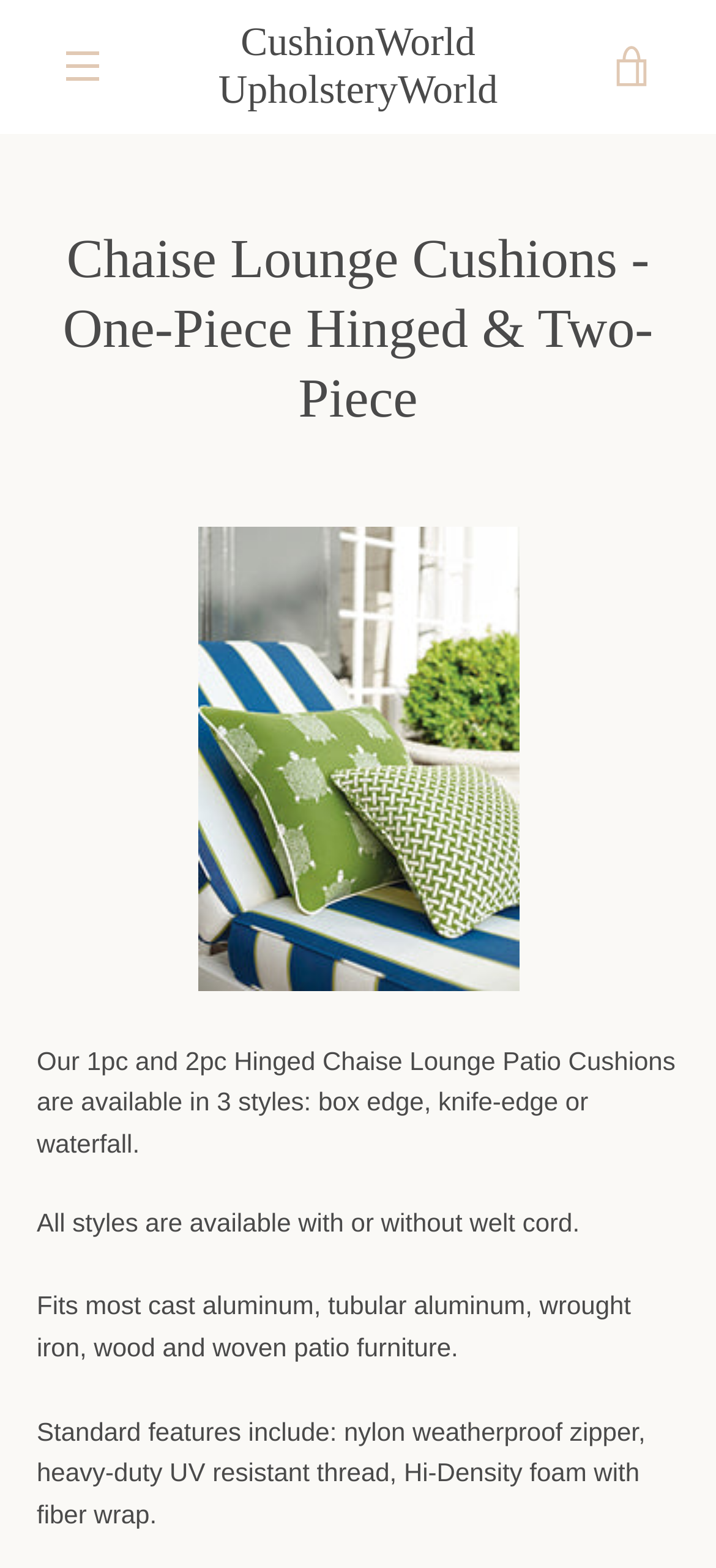Answer the following query concisely with a single word or phrase:
What type of products are available on this webpage?

Chaise Lounge Patio Cushions